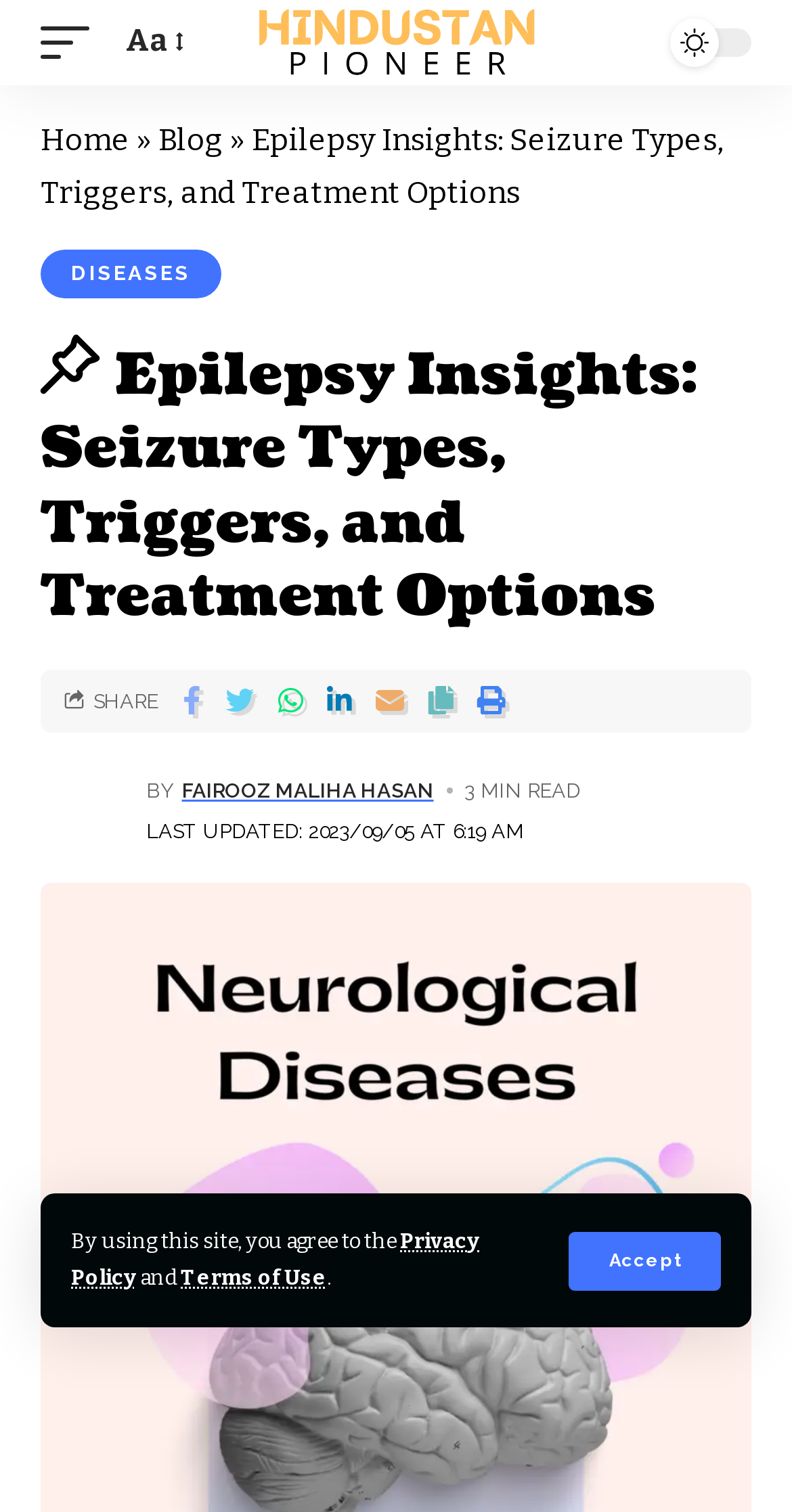What is the name of the website?
From the screenshot, provide a brief answer in one word or phrase.

Hindustan Pioneer